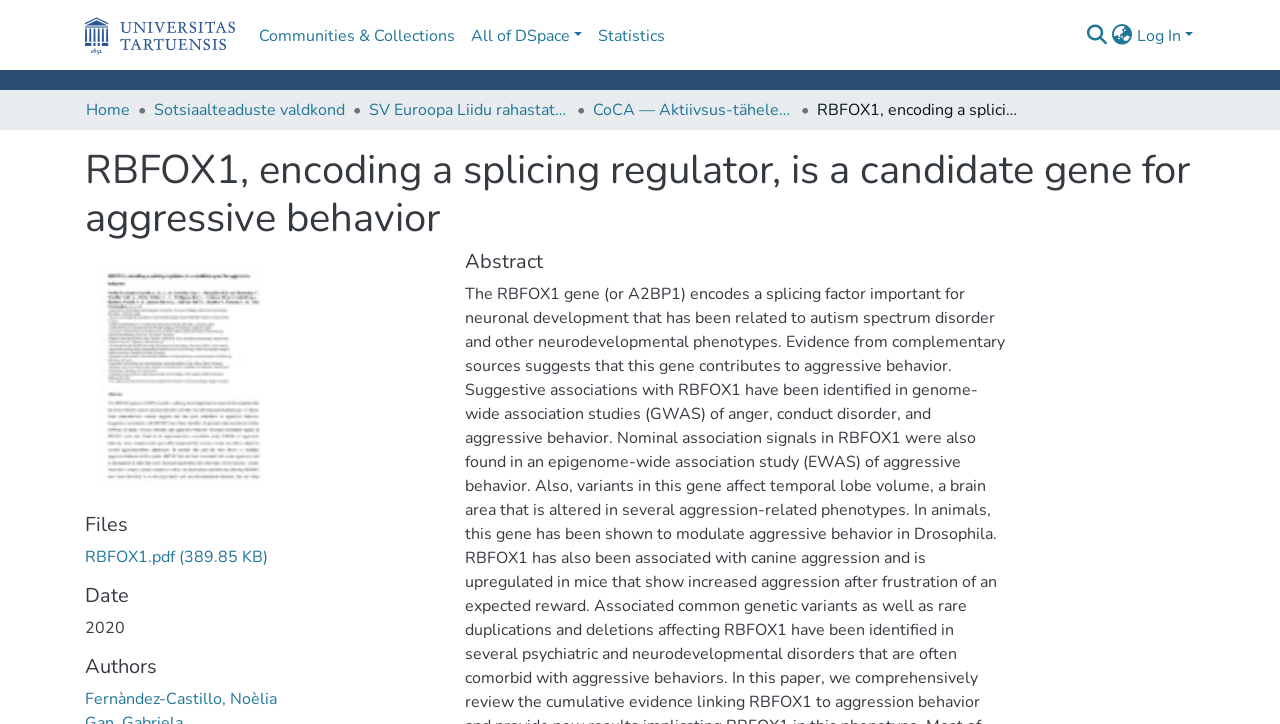What is the name of the gene mentioned?
Based on the image content, provide your answer in one word or a short phrase.

RBFOX1